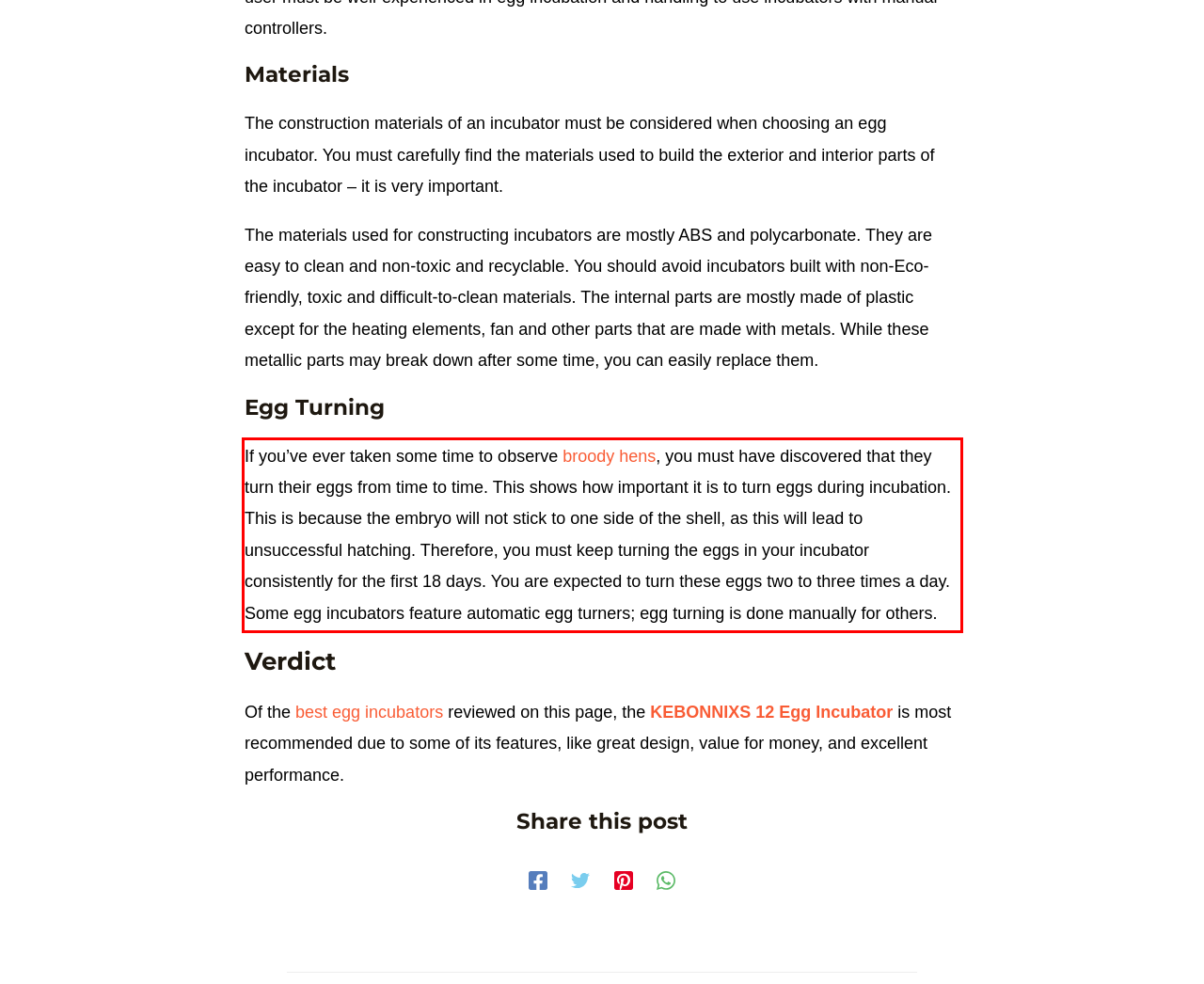With the provided screenshot of a webpage, locate the red bounding box and perform OCR to extract the text content inside it.

If you’ve ever taken some time to observe broody hens, you must have discovered that they turn their eggs from time to time. This shows how important it is to turn eggs during incubation. This is because the embryo will not stick to one side of the shell, as this will lead to unsuccessful hatching. Therefore, you must keep turning the eggs in your incubator consistently for the first 18 days. You are expected to turn these eggs two to three times a day. Some egg incubators feature automatic egg turners; egg turning is done manually for others.